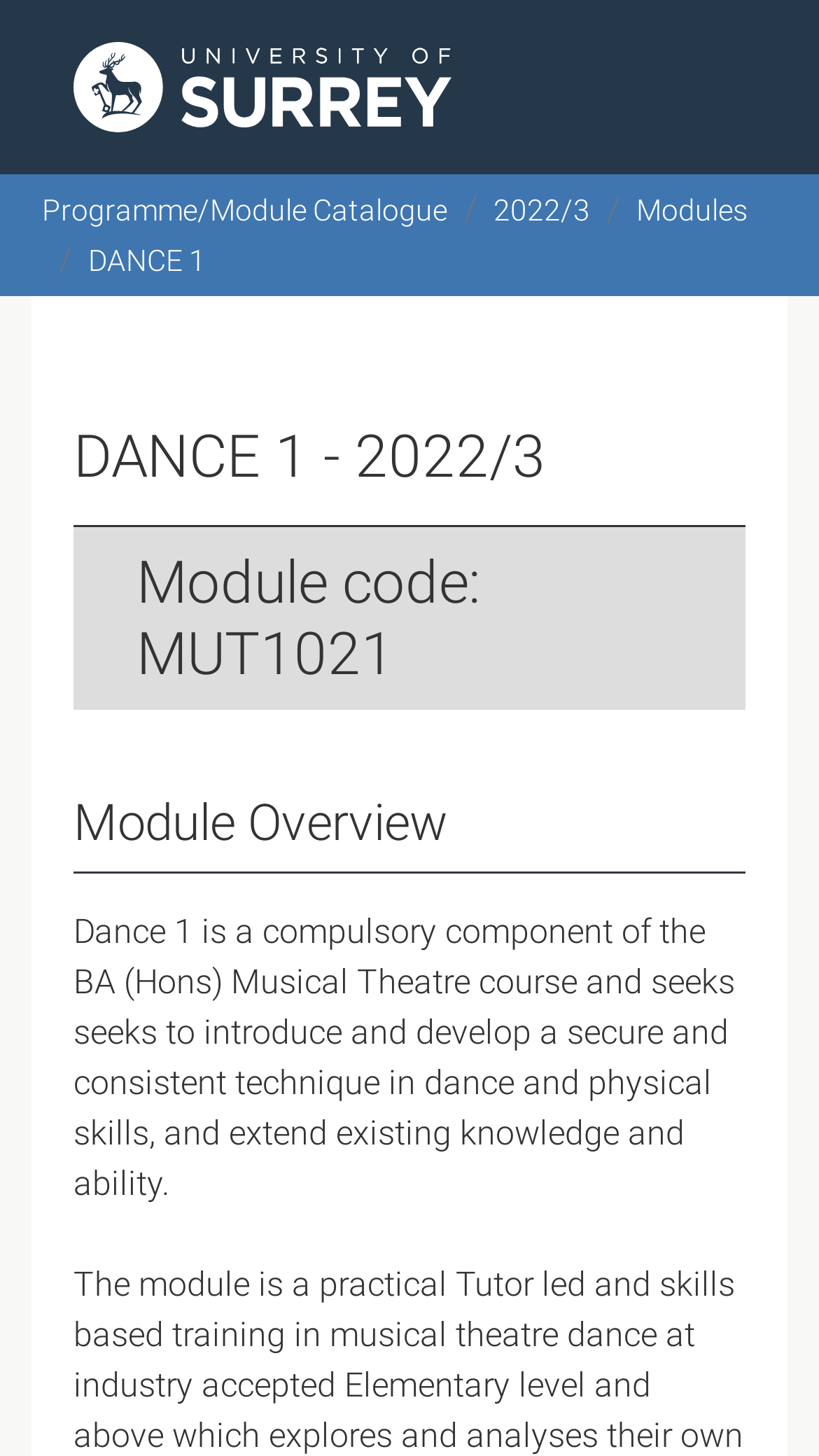Extract the heading text from the webpage.

DANCE 1 - 2022/3